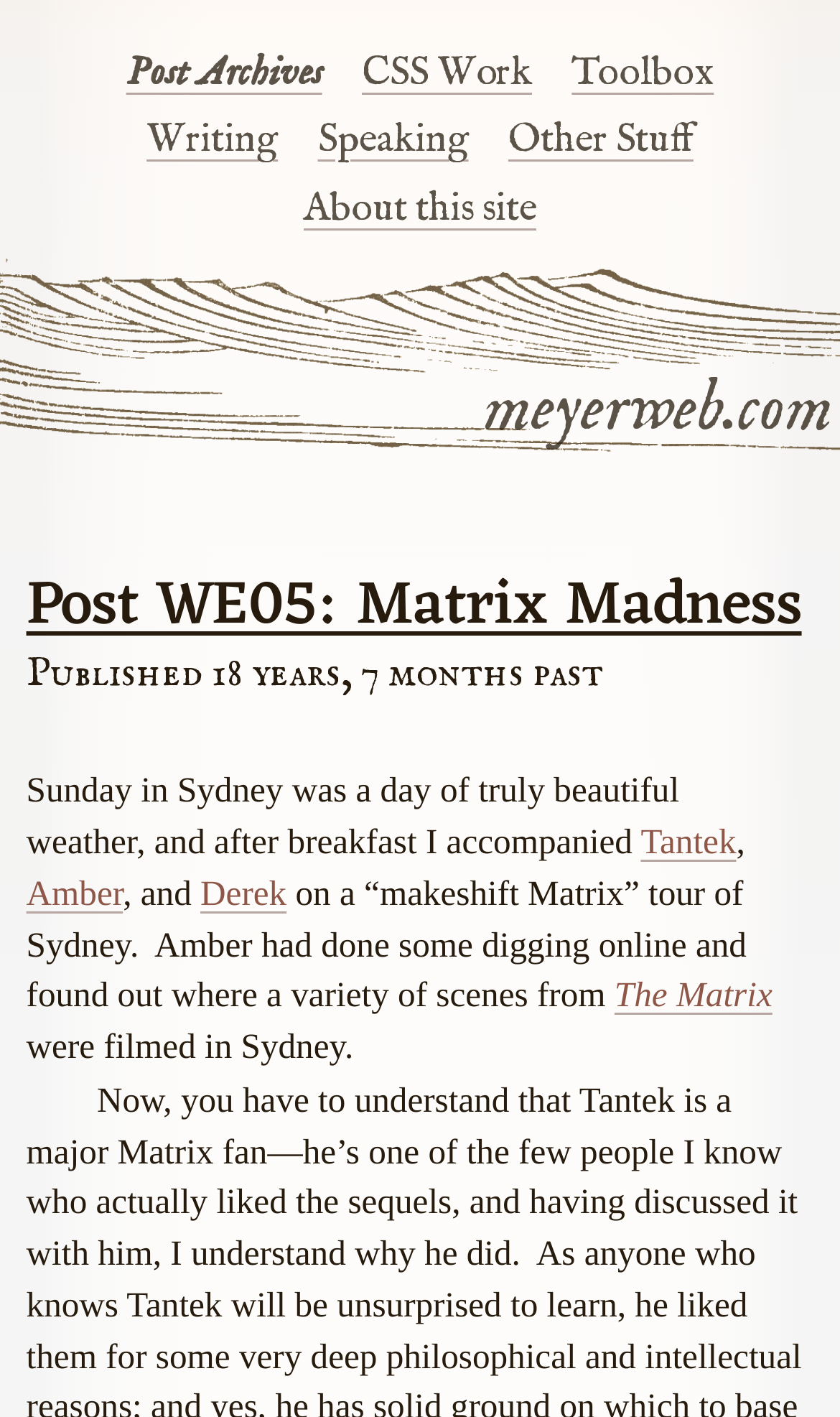Identify the bounding box of the UI element that matches this description: "Other Stuff".

[0.605, 0.083, 0.825, 0.116]